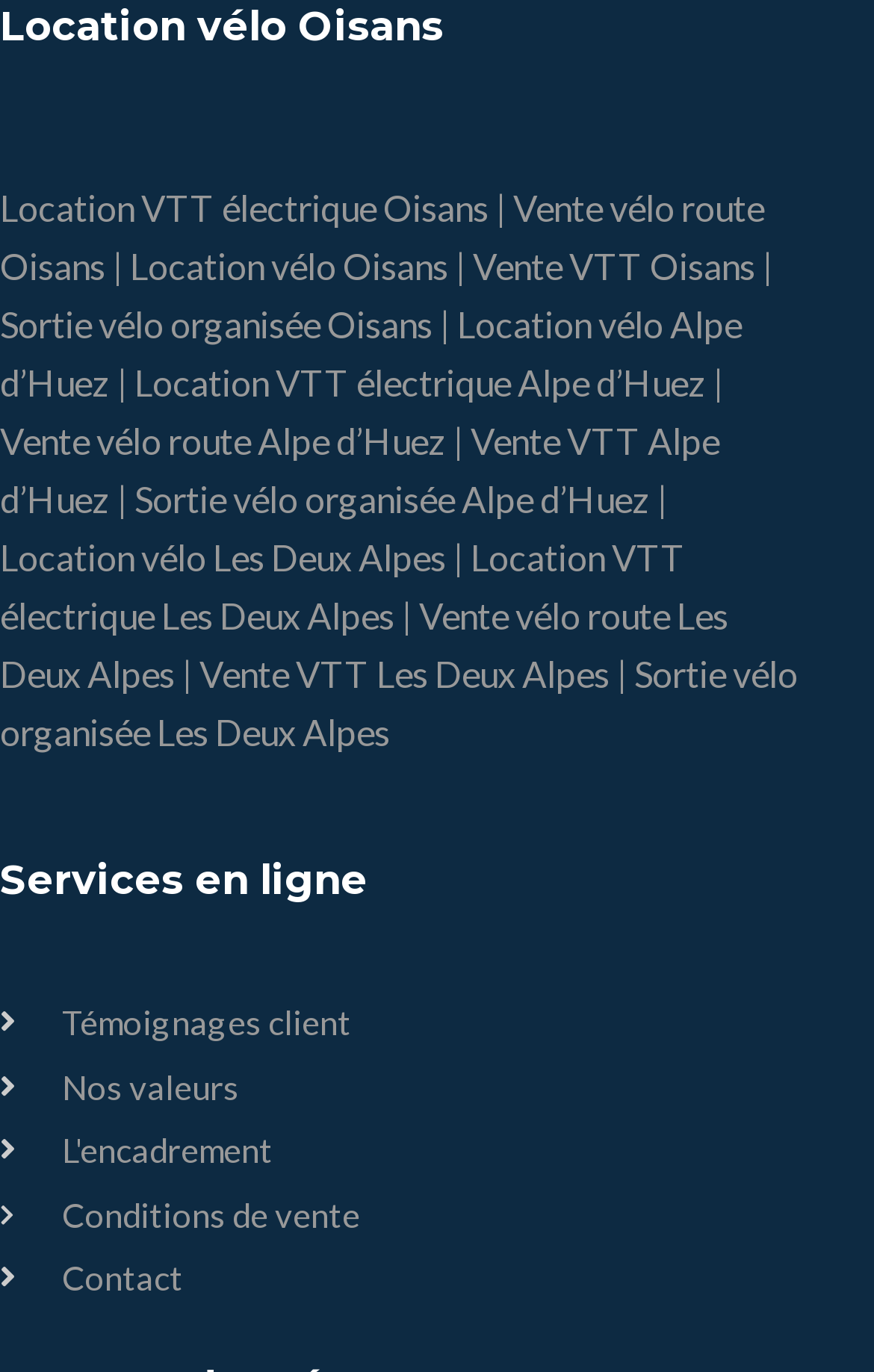Identify the bounding box coordinates of the area that should be clicked in order to complete the given instruction: "Explore our spreadshirt store". The bounding box coordinates should be four float numbers between 0 and 1, i.e., [left, top, right, bottom].

None